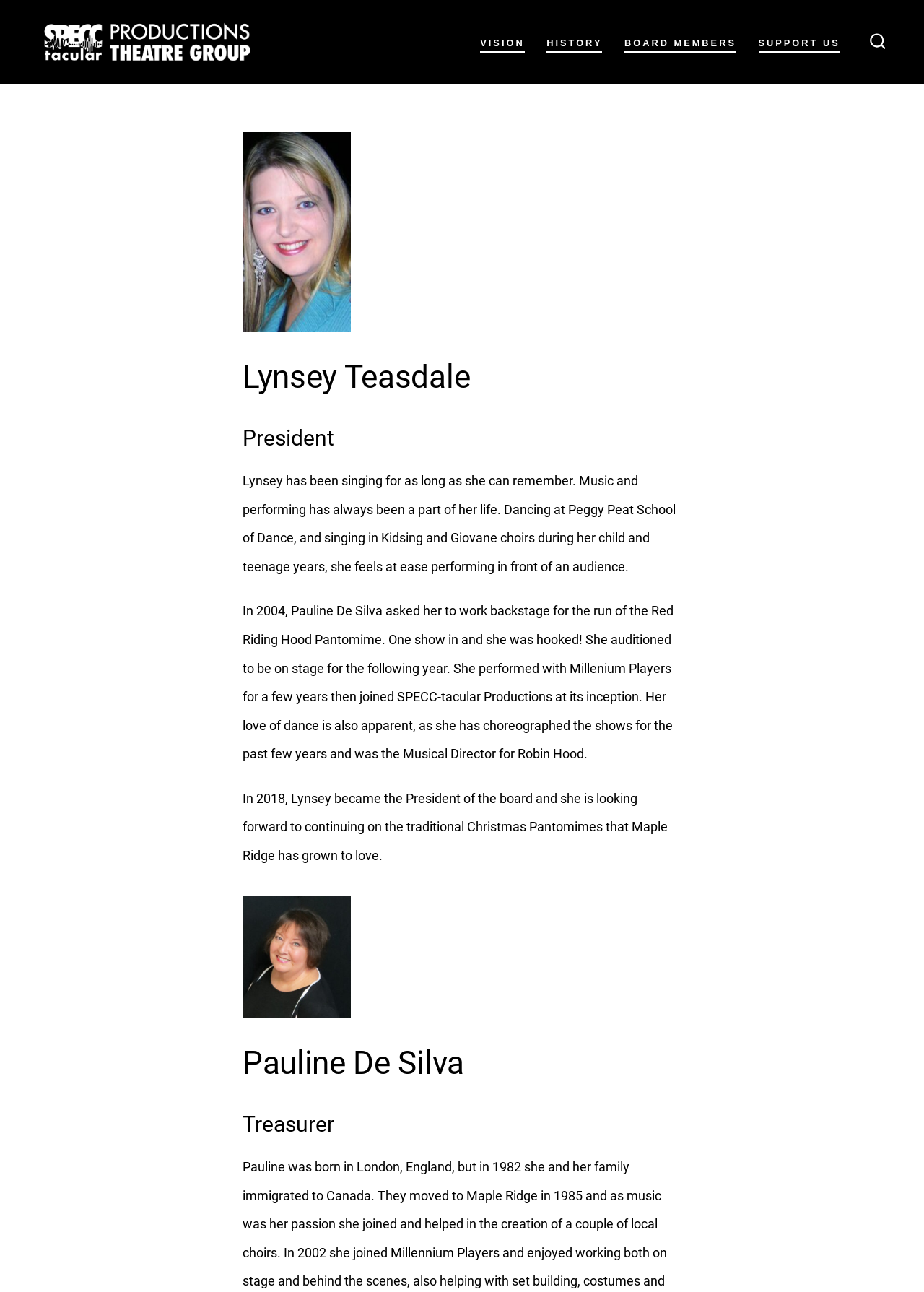Answer the question below using just one word or a short phrase: 
What is the role of Pauline De Silva in SPECC-tacular Productions Theatre Group?

Treasurer